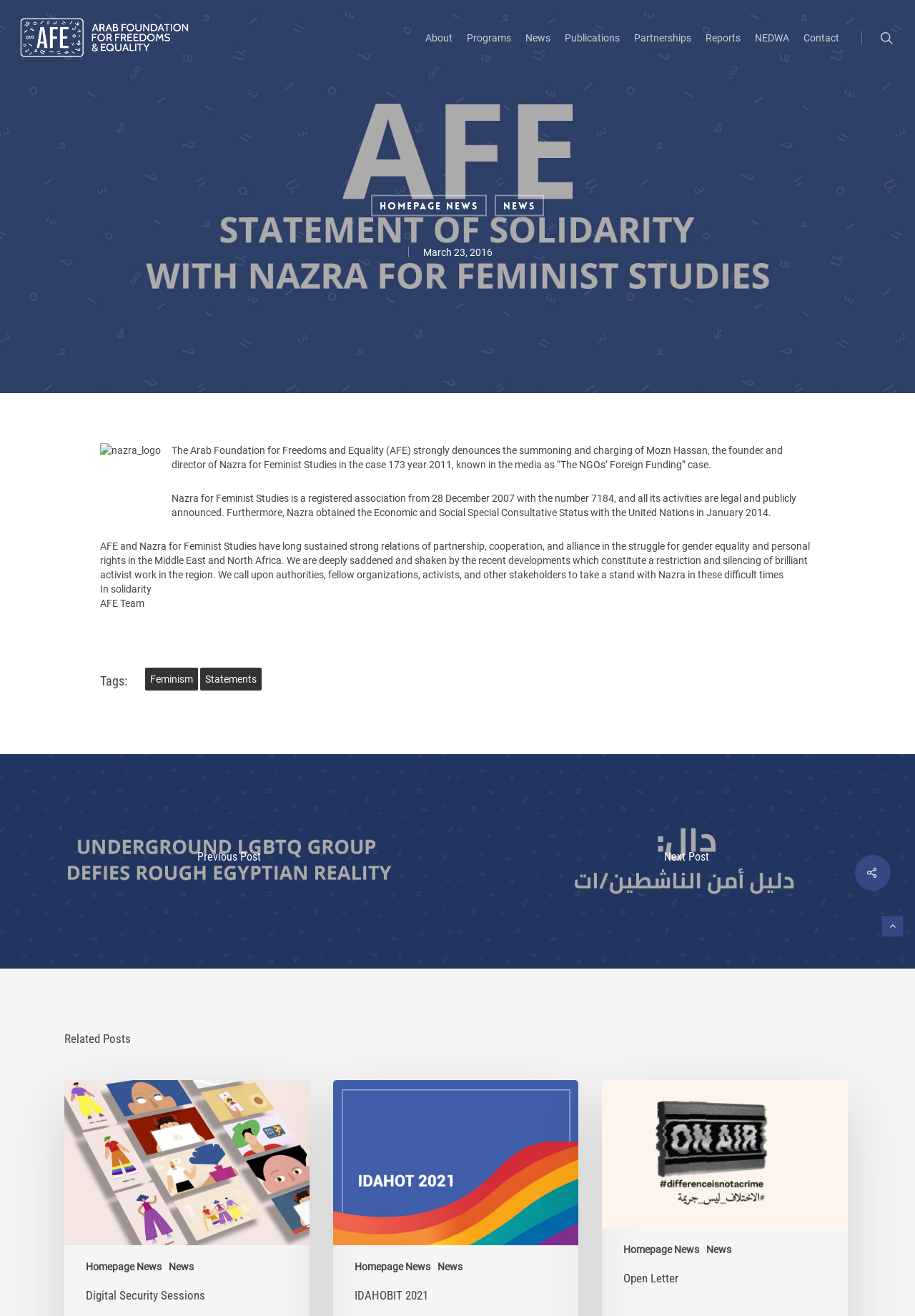Give a one-word or phrase response to the following question: What is the topic of the article?

NGOs' Foreign Funding